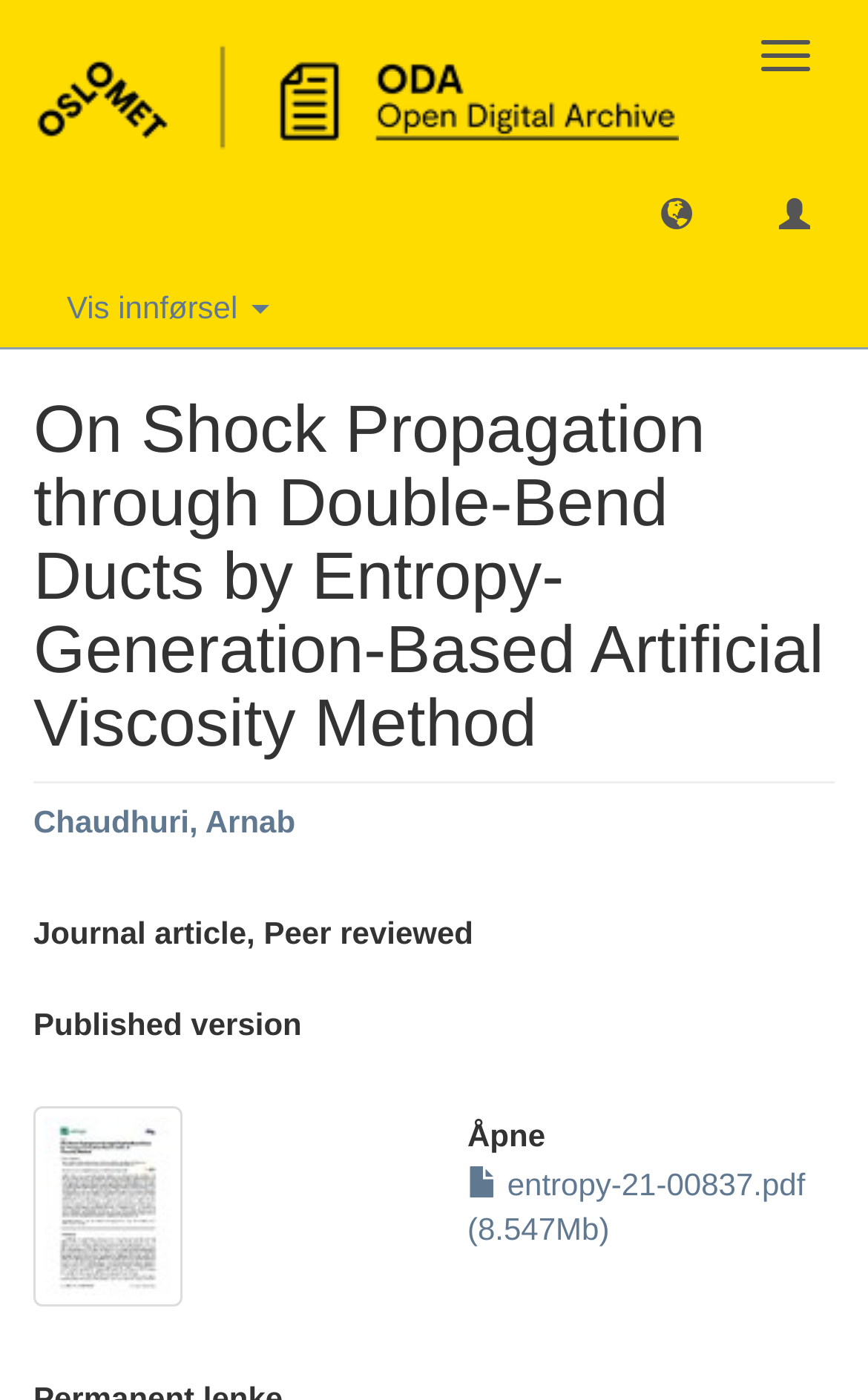How many buttons are in the top-right corner? Look at the image and give a one-word or short phrase answer.

2